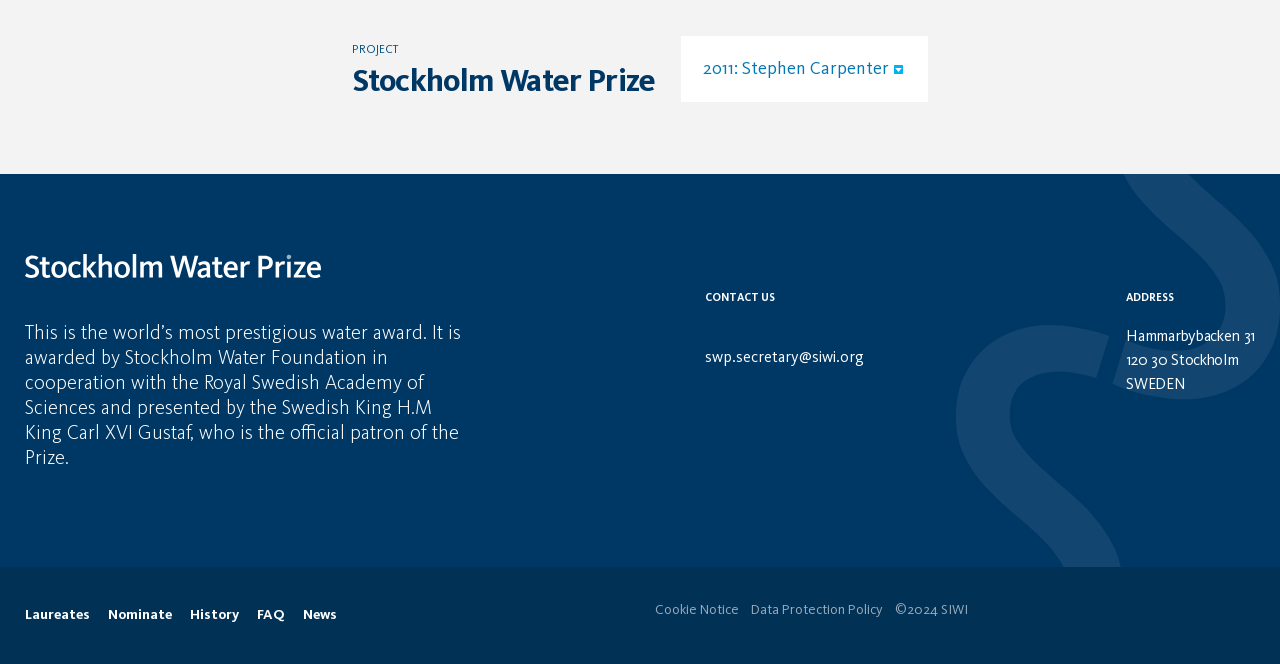How many links are there in the footer section?
Please provide a comprehensive answer based on the visual information in the image.

The answer can be found by counting the link elements in the lower part of the webpage, which are 'Laureates', 'Nominate', 'History', 'FAQ', 'News', and 'Cookie Notice'.